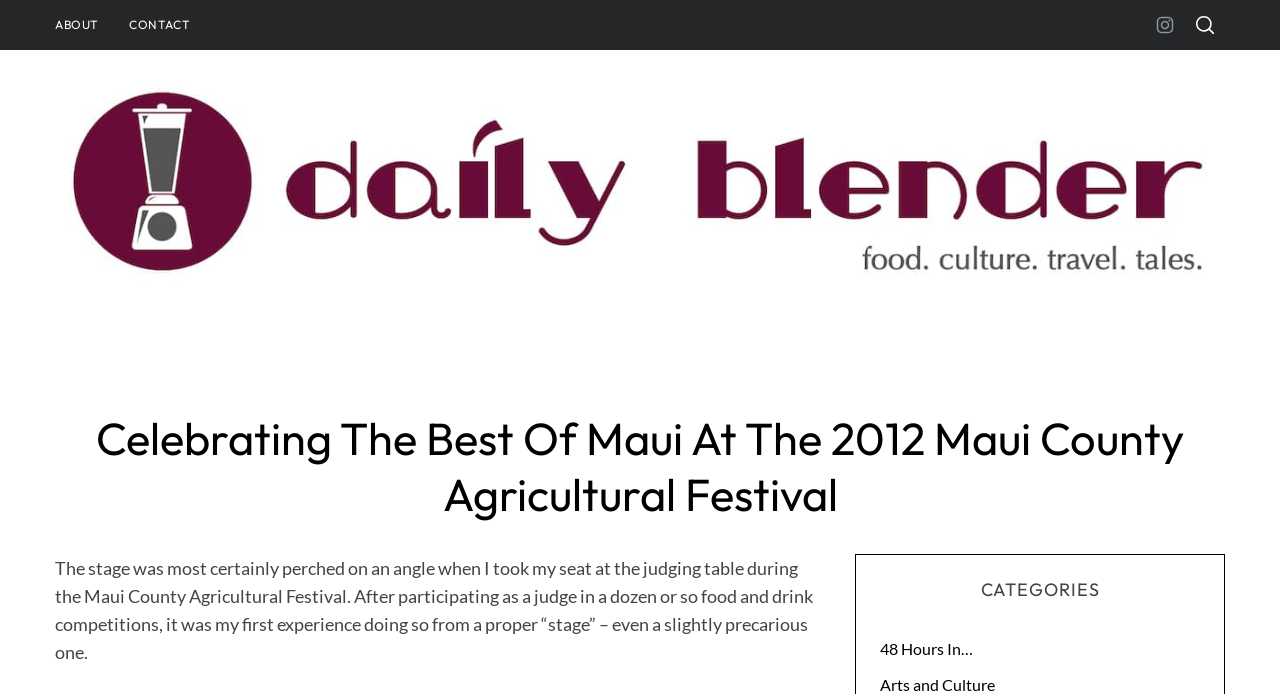Please locate the bounding box coordinates for the element that should be clicked to achieve the following instruction: "Visit Daily Blender". Ensure the coordinates are given as four float numbers between 0 and 1, i.e., [left, top, right, bottom].

[0.043, 0.115, 0.957, 0.416]